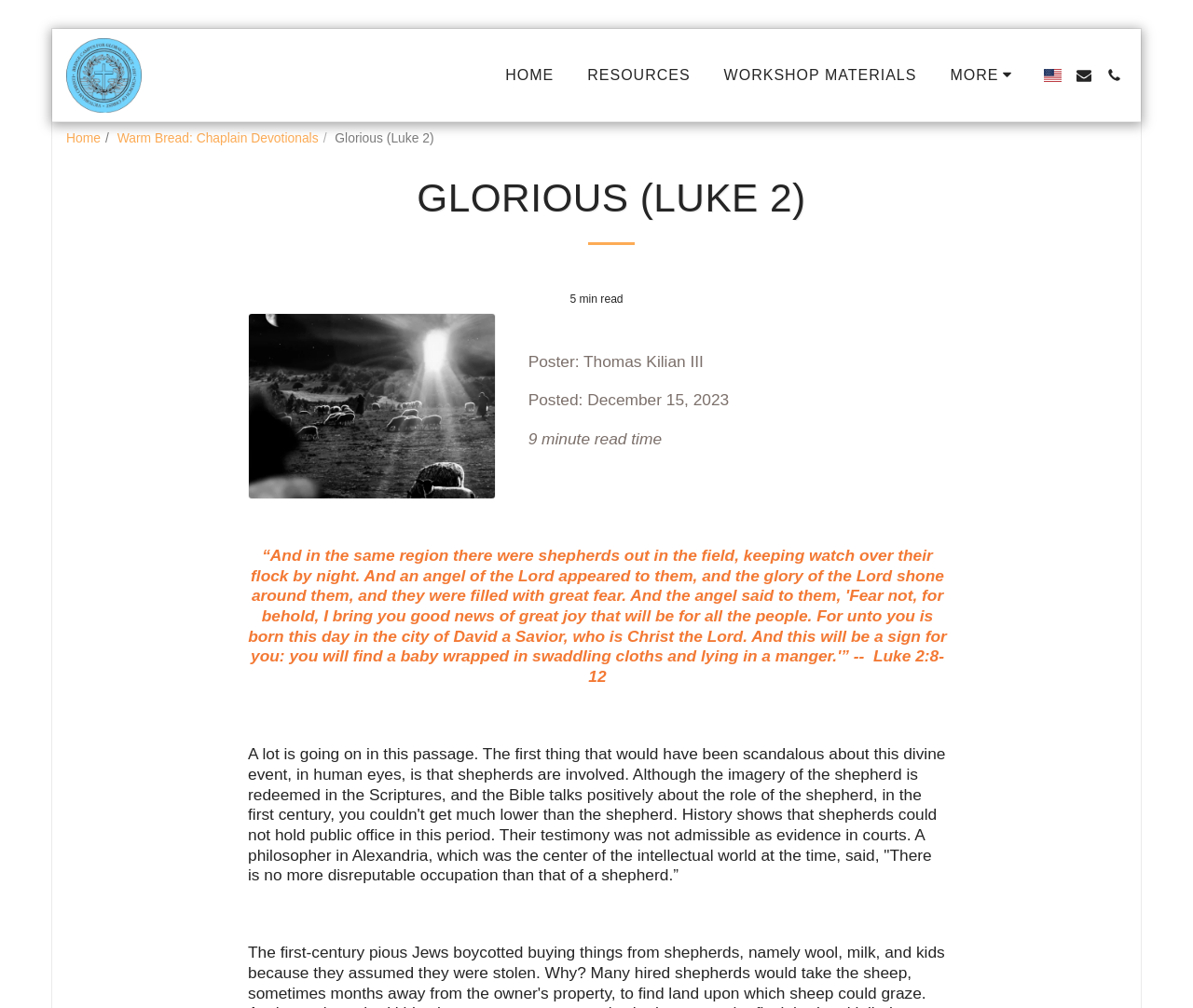Offer a detailed account of what is visible on the webpage.

The webpage is about "Glorious (Luke 2)" from Bridge Campus for Global Impact. At the top left, there is a link to "Bridge Campus for Global Impact" accompanied by an image with the same name. 

Below this, there is a navigation menu with links to "HOME", "RESOURCES", "WORKSHOP MATERIALS", and "MORE" which has a dropdown menu. To the right of the navigation menu, there are two buttons and a link with an image.

On the left side, there are links to "Home" and "Warm Bread: Chaplain Devotionals". Next to these links, the title "Glorious (Luke 2)" is displayed prominently. 

Above the main content, there is a horizontal separator line. The main content is headed by "GLORIOUS (LUKE 2)" in large font. Below this, there is a brief description "5 min read" and an image related to "Glorious (Luke 2)". 

The main content is an article with a poster credited to Thomas Kilian III, posted on December 15, 2023, and has a read time of 9 minutes. The article discusses the biblical passage of Luke 2, focusing on the involvement of shepherds and their low social status in the first century.